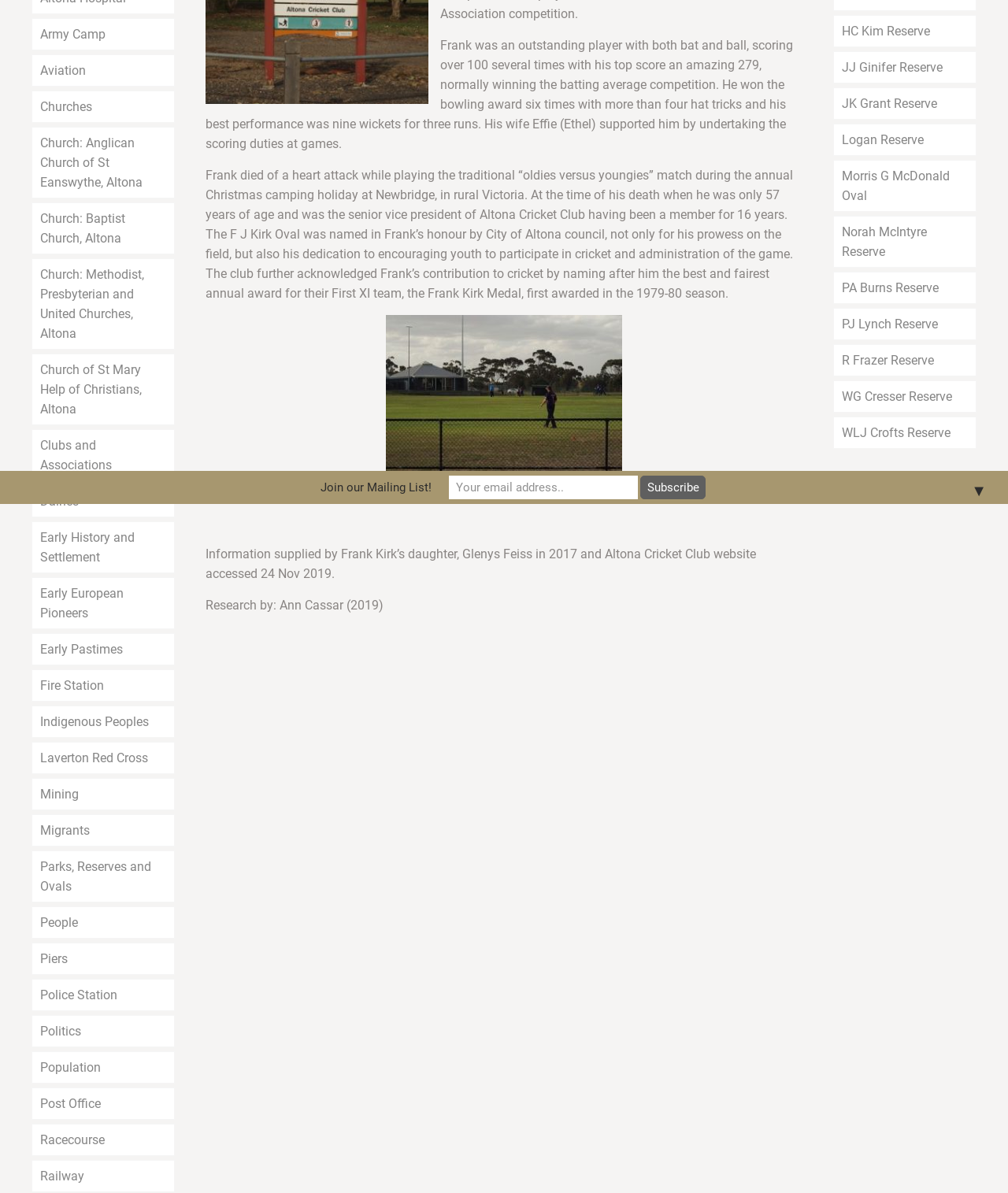Identify the bounding box for the given UI element using the description provided. Coordinates should be in the format (top-left x, top-left y, bottom-right x, bottom-right y) and must be between 0 and 1. Here is the description: Police Station

[0.031, 0.82, 0.174, 0.847]